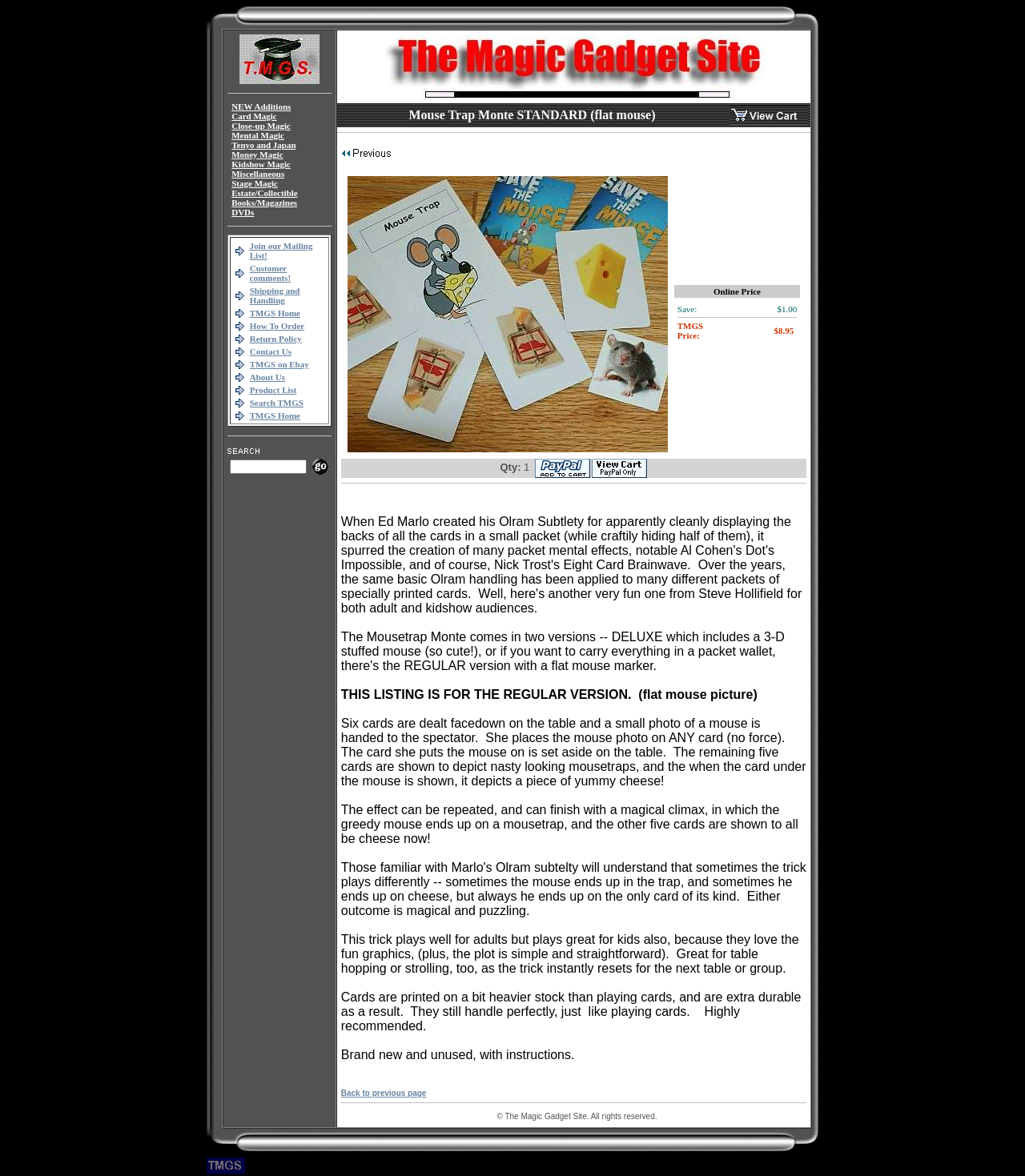Pinpoint the bounding box coordinates of the clickable element needed to complete the instruction: "Visit Warwick Institute for Employment Research". The coordinates should be provided as four float numbers between 0 and 1: [left, top, right, bottom].

None